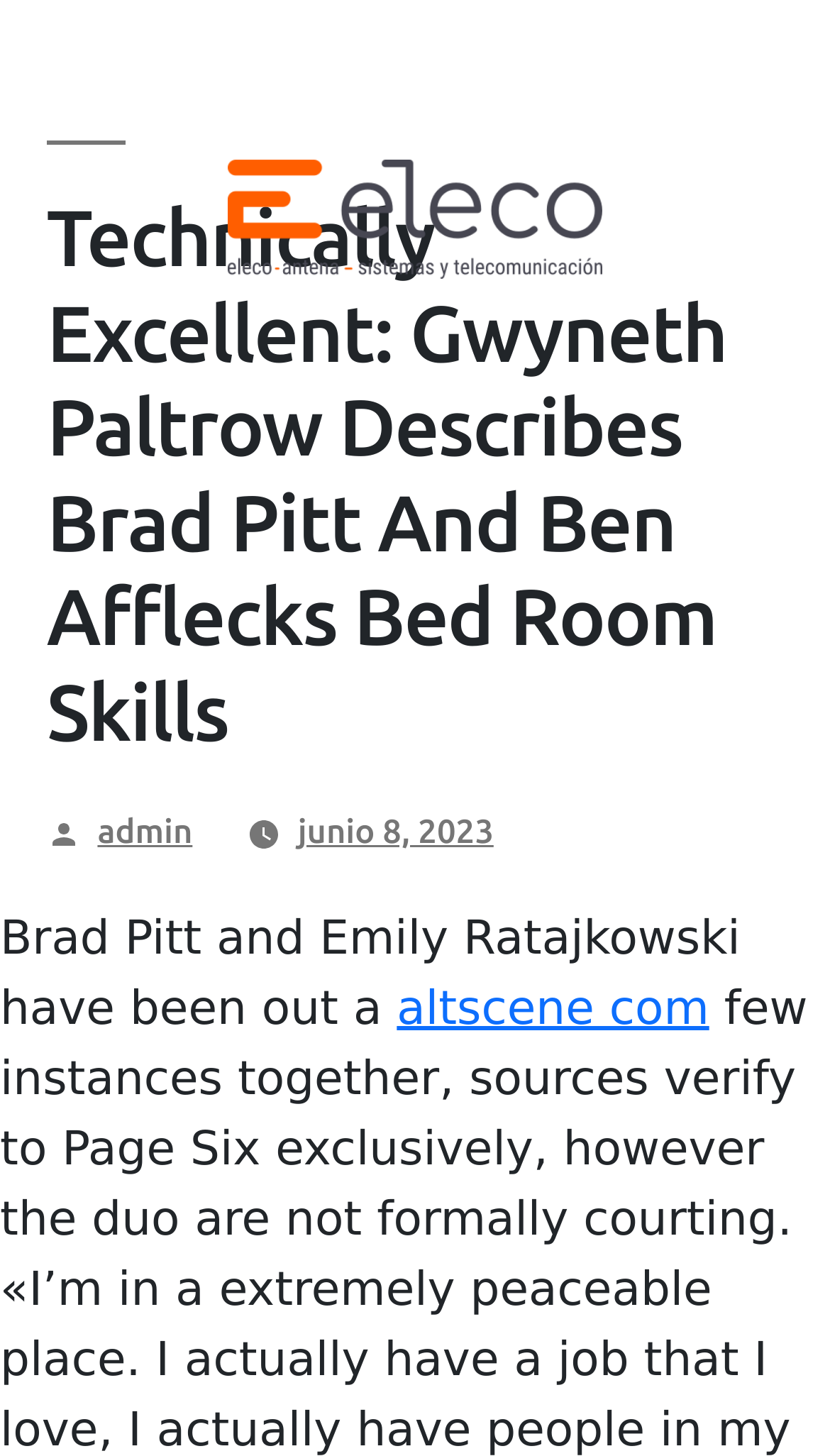Find the bounding box of the web element that fits this description: "parent_node: External media name="cookieGroup[]" value="external-media"".

None